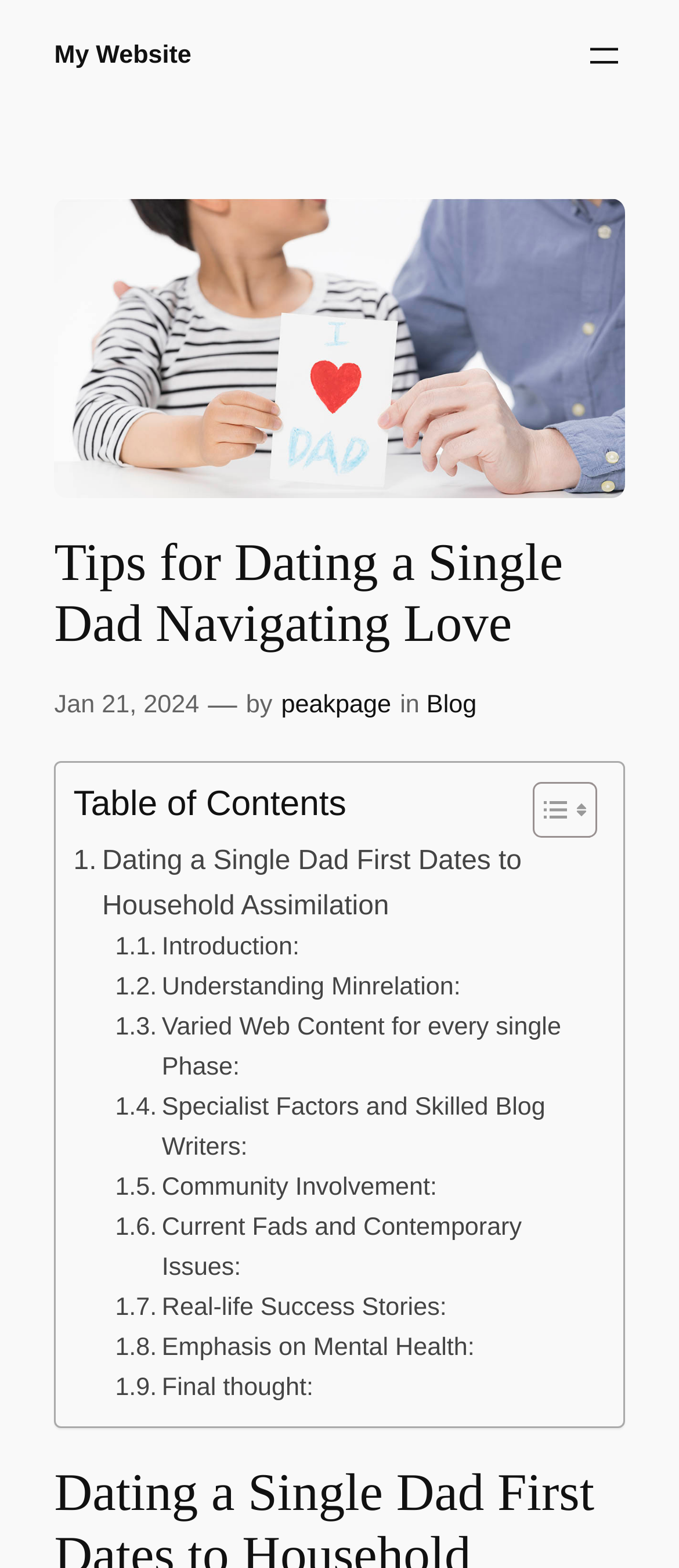Bounding box coordinates are given in the format (top-left x, top-left y, bottom-right x, bottom-right y). All values should be floating point numbers between 0 and 1. Provide the bounding box coordinate for the UI element described as: Current Fads and Contemporary Issues:

[0.17, 0.771, 0.866, 0.822]